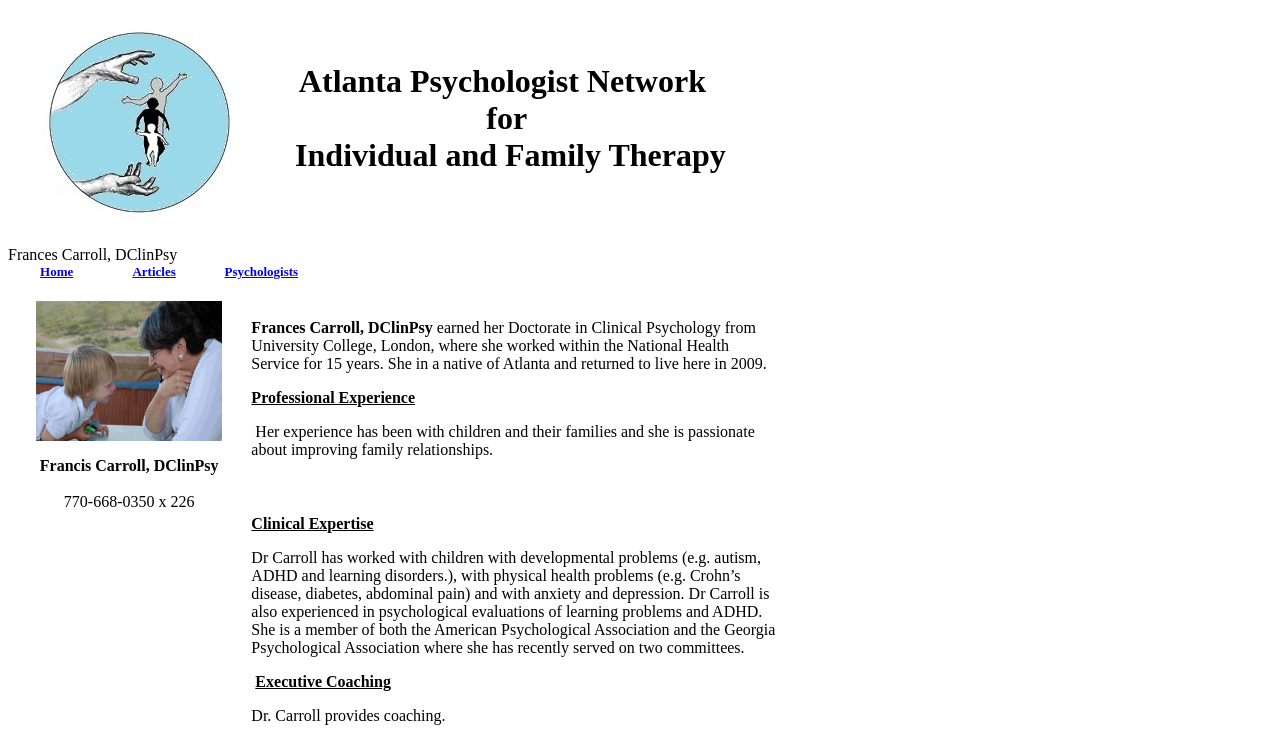Please reply to the following question with a single word or a short phrase:
How many phone numbers are displayed on the webpage?

1